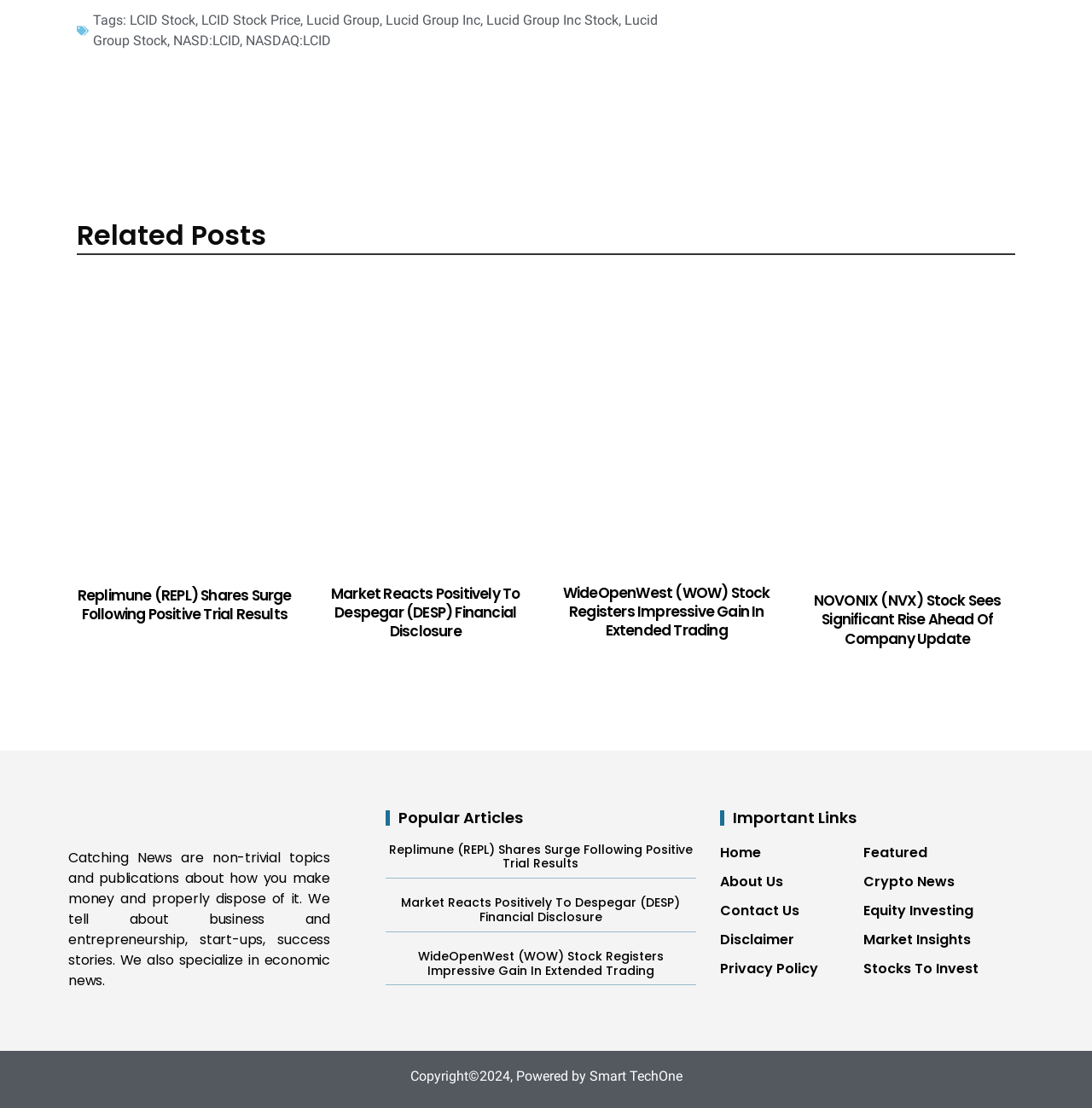Provide a short answer using a single word or phrase for the following question: 
What type of content does the website provide?

News and articles